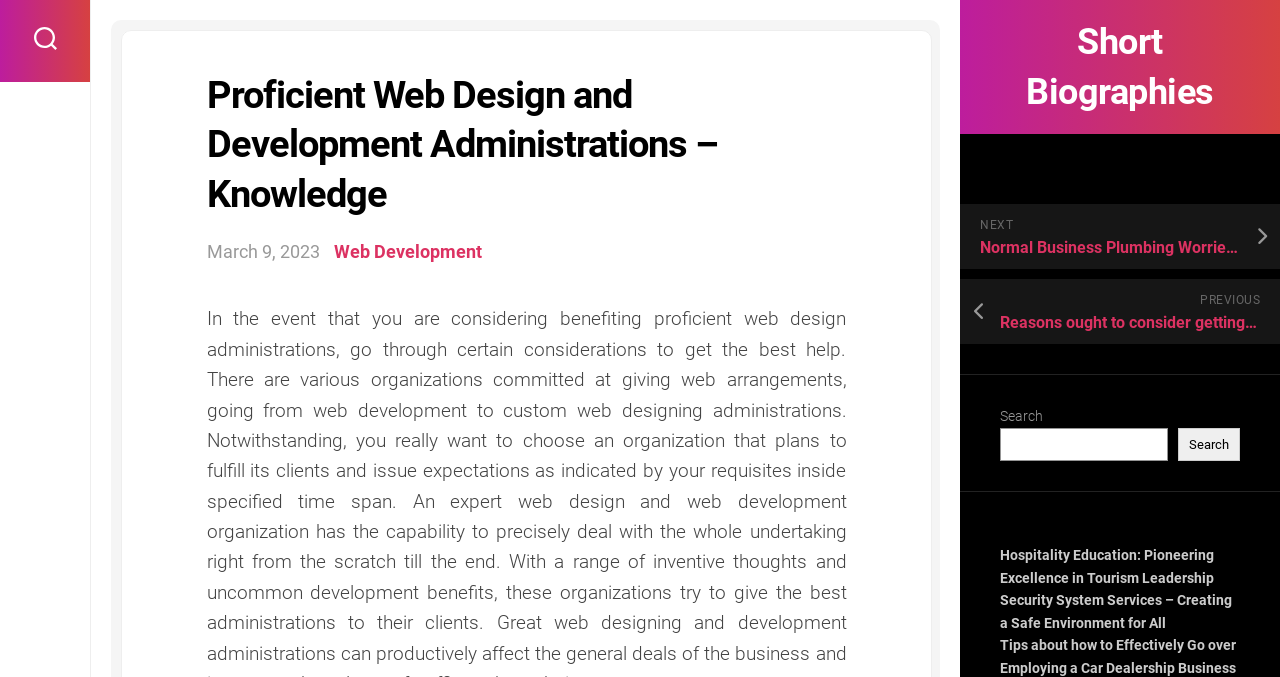Please indicate the bounding box coordinates of the element's region to be clicked to achieve the instruction: "Go to the previous page". Provide the coordinates as four float numbers between 0 and 1, i.e., [left, top, right, bottom].

[0.75, 0.412, 1.0, 0.508]